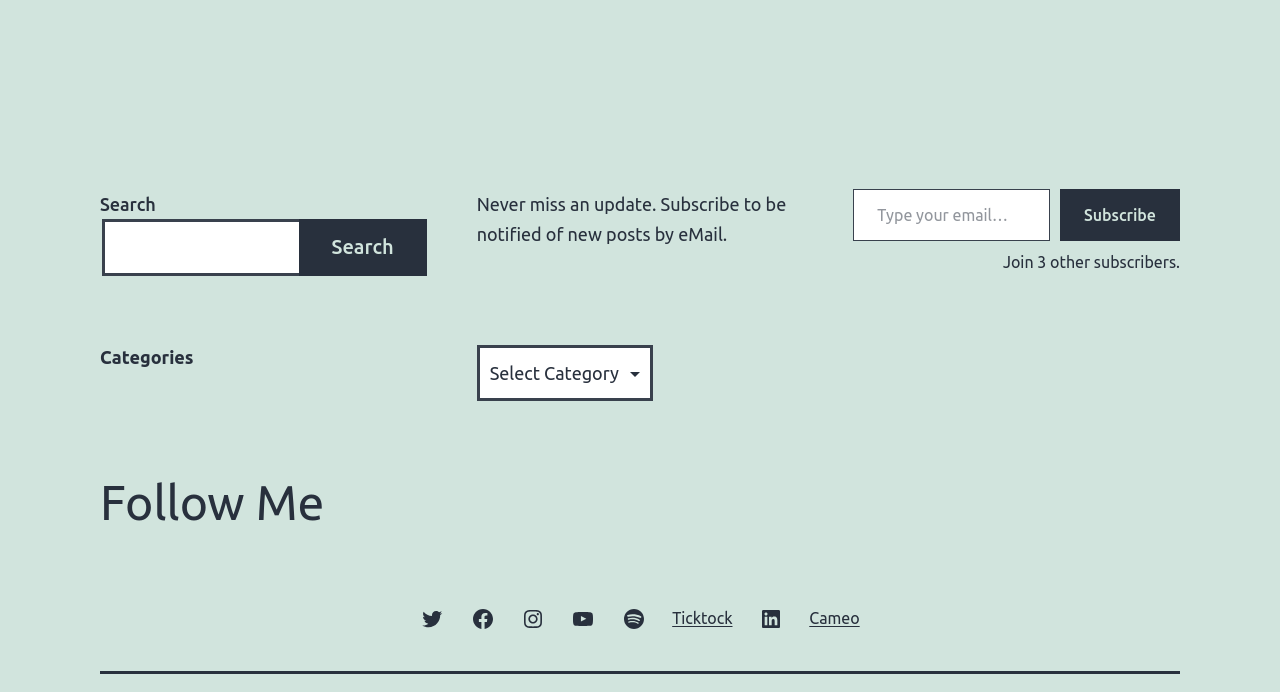Determine the bounding box coordinates for the area that should be clicked to carry out the following instruction: "Type your email".

[0.667, 0.272, 0.82, 0.349]